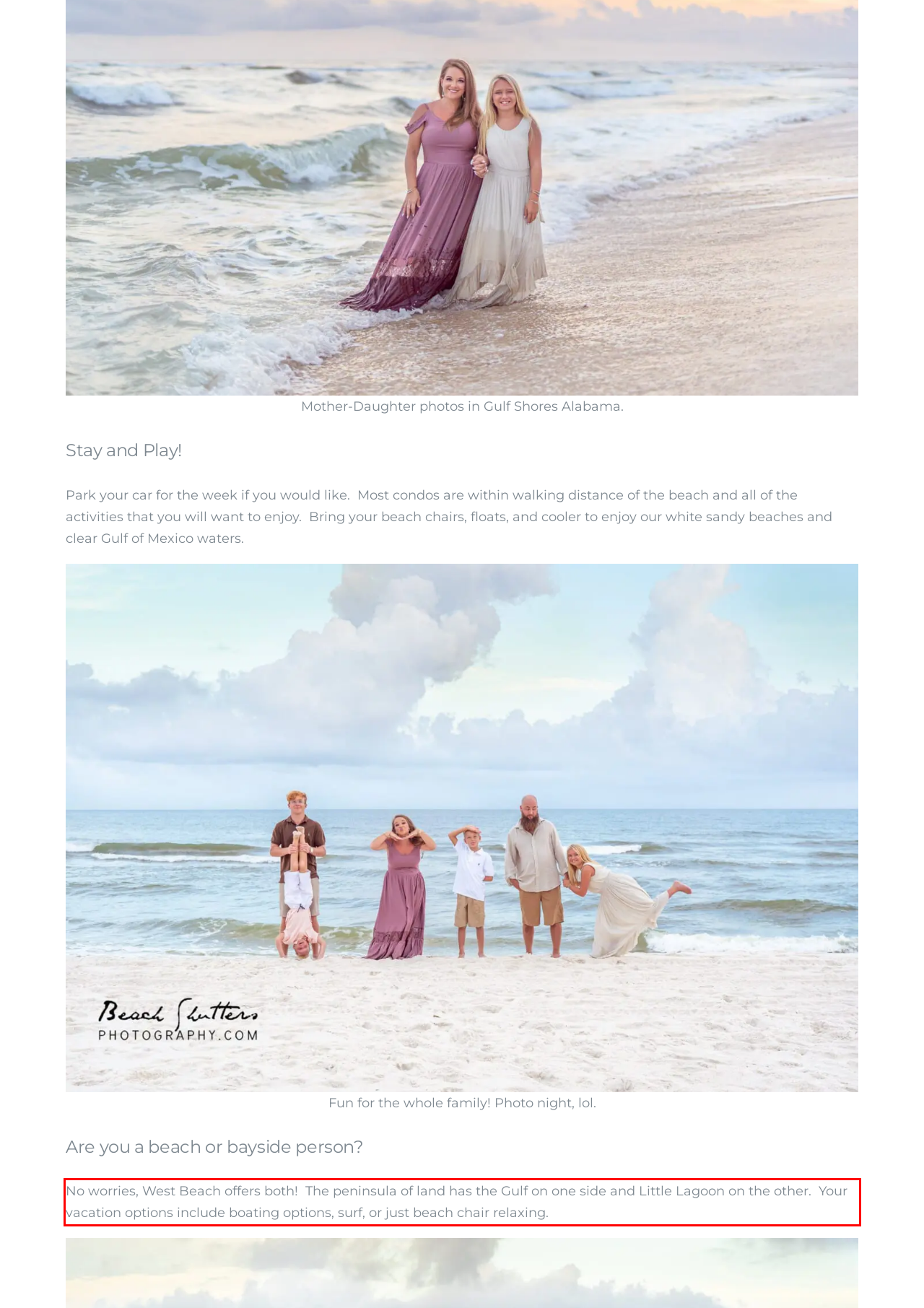Given the screenshot of a webpage, identify the red rectangle bounding box and recognize the text content inside it, generating the extracted text.

No worries, West Beach offers both! The peninsula of land has the Gulf on one side and Little Lagoon on the other. Your vacation options include boating options, surf, or just beach chair relaxing.